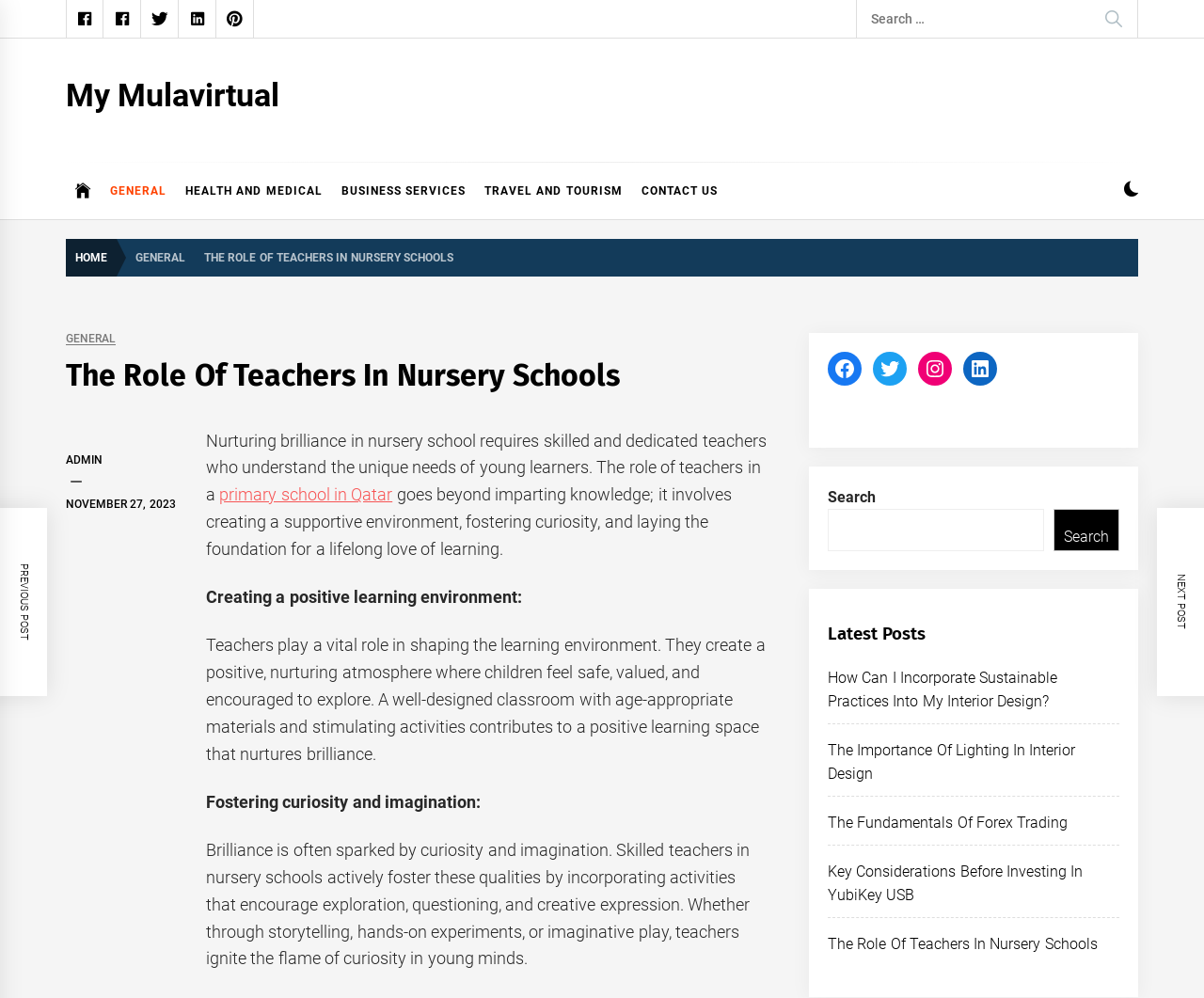Determine the bounding box coordinates for the region that must be clicked to execute the following instruction: "Read the latest post".

[0.687, 0.67, 0.878, 0.712]